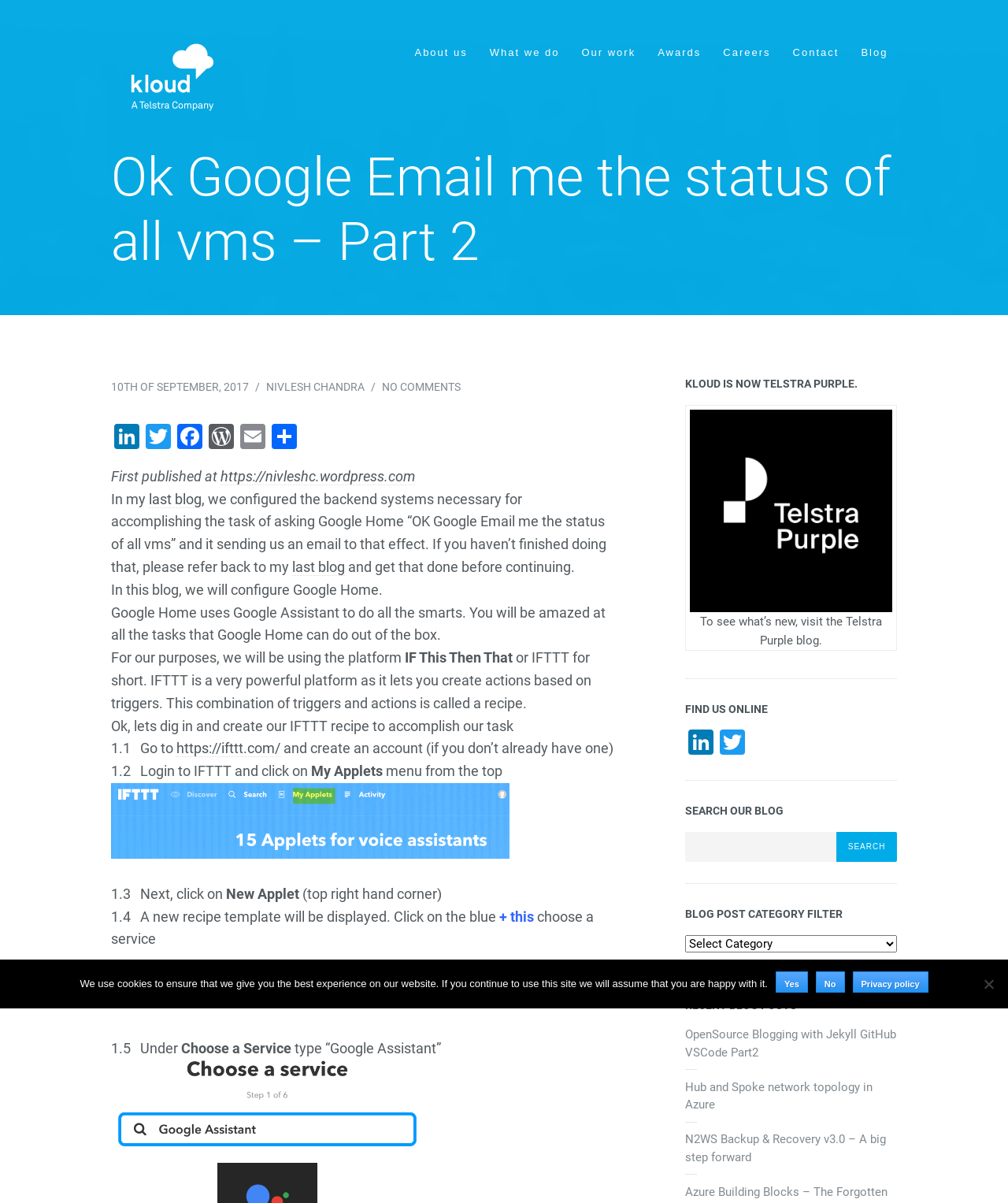Extract the bounding box coordinates for the described element: "Skip to content". The coordinates should be represented as four float numbers between 0 and 1: [left, top, right, bottom].

[0.353, 0.034, 0.471, 0.045]